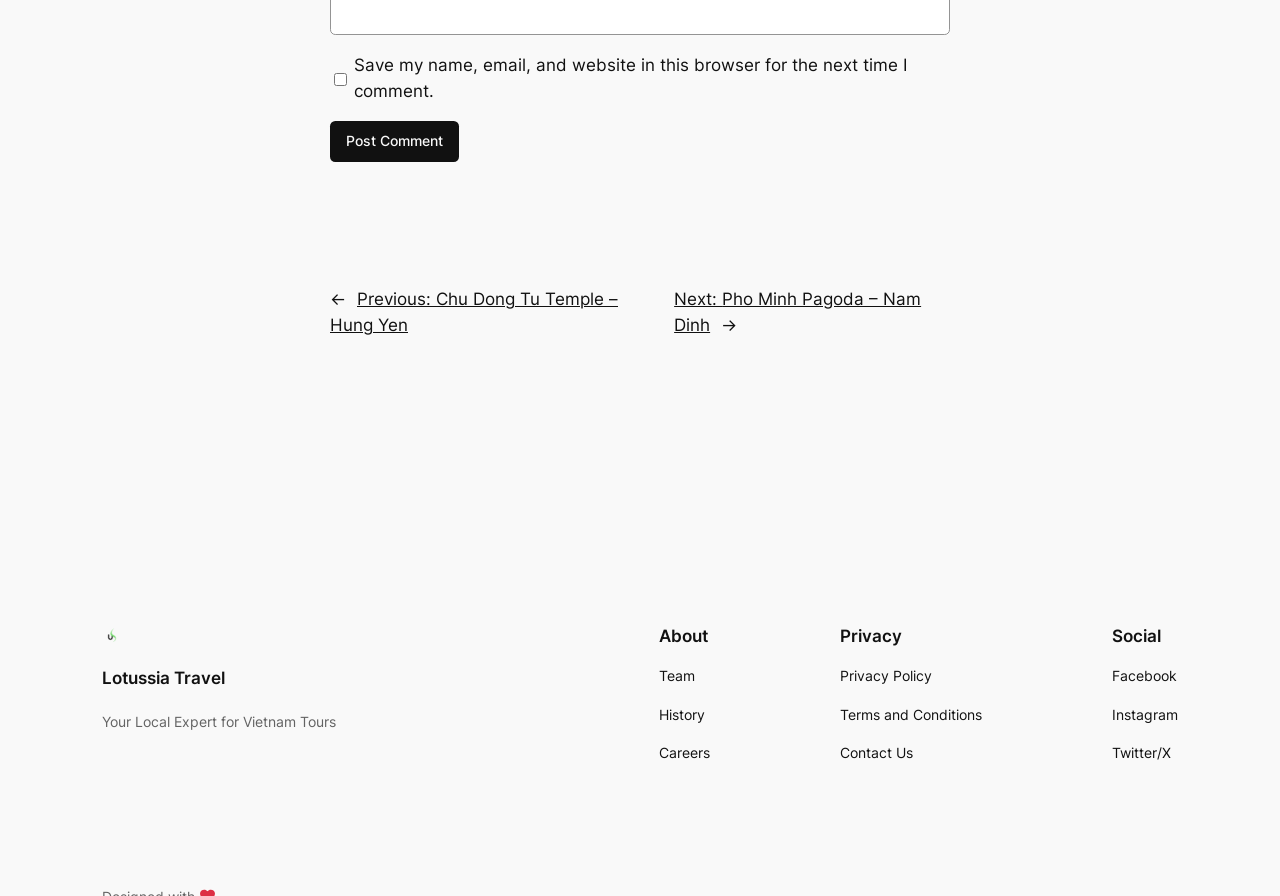Please indicate the bounding box coordinates for the clickable area to complete the following task: "Visit Lotussia Travel homepage". The coordinates should be specified as four float numbers between 0 and 1, i.e., [left, top, right, bottom].

[0.08, 0.699, 0.096, 0.721]